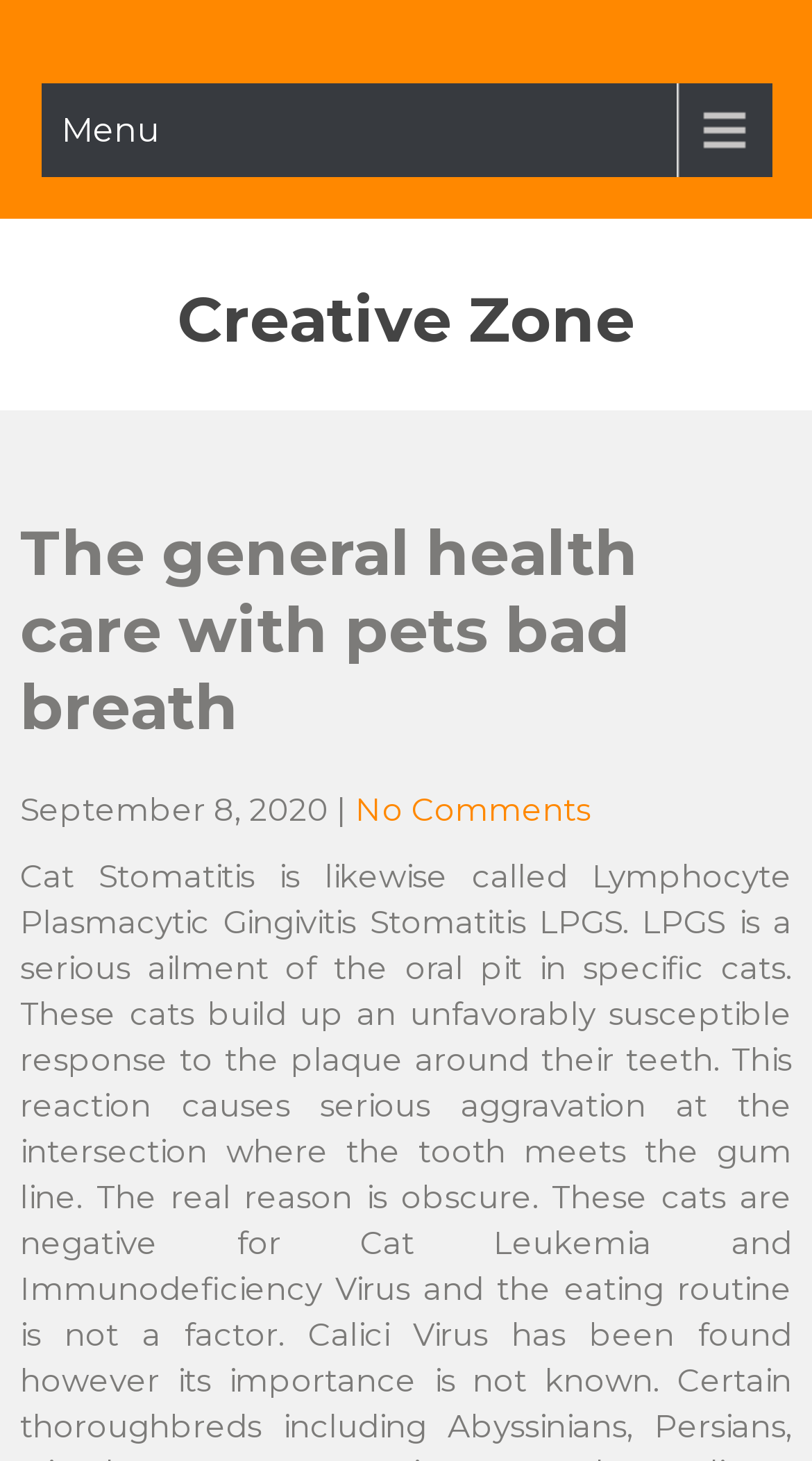Please provide the bounding box coordinate of the region that matches the element description: creative zone. Coordinates should be in the format (top-left x, top-left y, bottom-right x, bottom-right y) and all values should be between 0 and 1.

[0.218, 0.192, 0.782, 0.245]